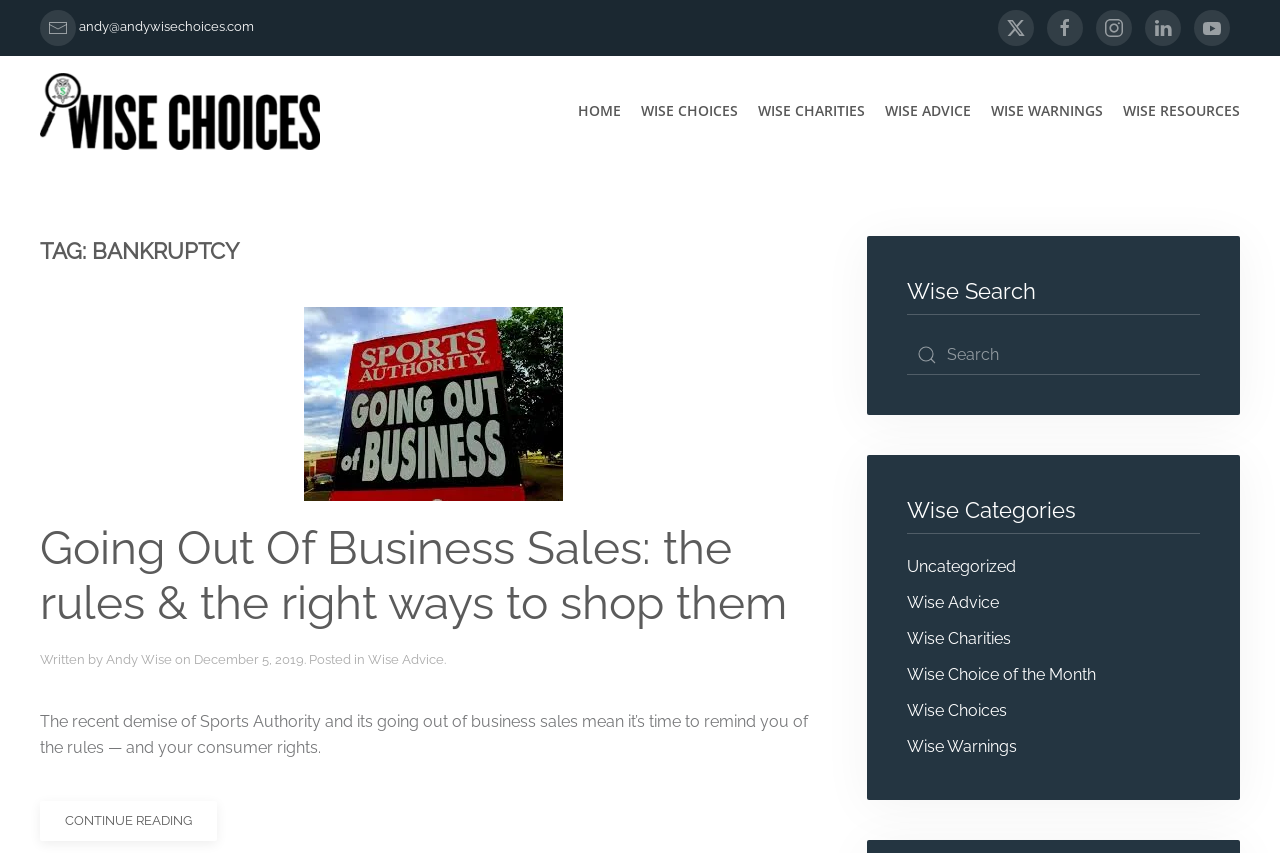Identify the bounding box coordinates for the region of the element that should be clicked to carry out the instruction: "click on 'Back to home'". The bounding box coordinates should be four float numbers between 0 and 1, i.e., [left, top, right, bottom].

[0.031, 0.066, 0.25, 0.195]